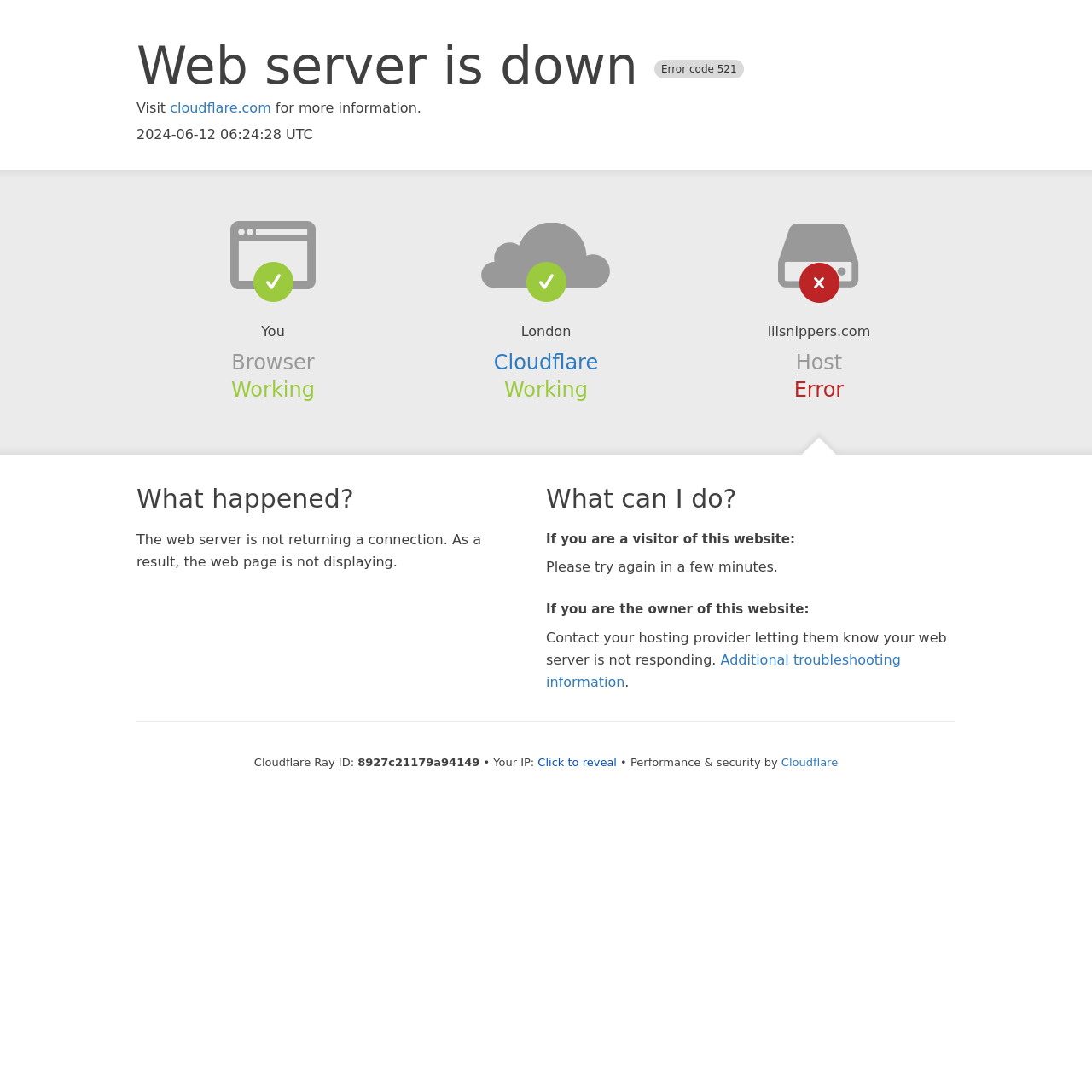Identify the bounding box coordinates of the HTML element based on this description: "Games".

None